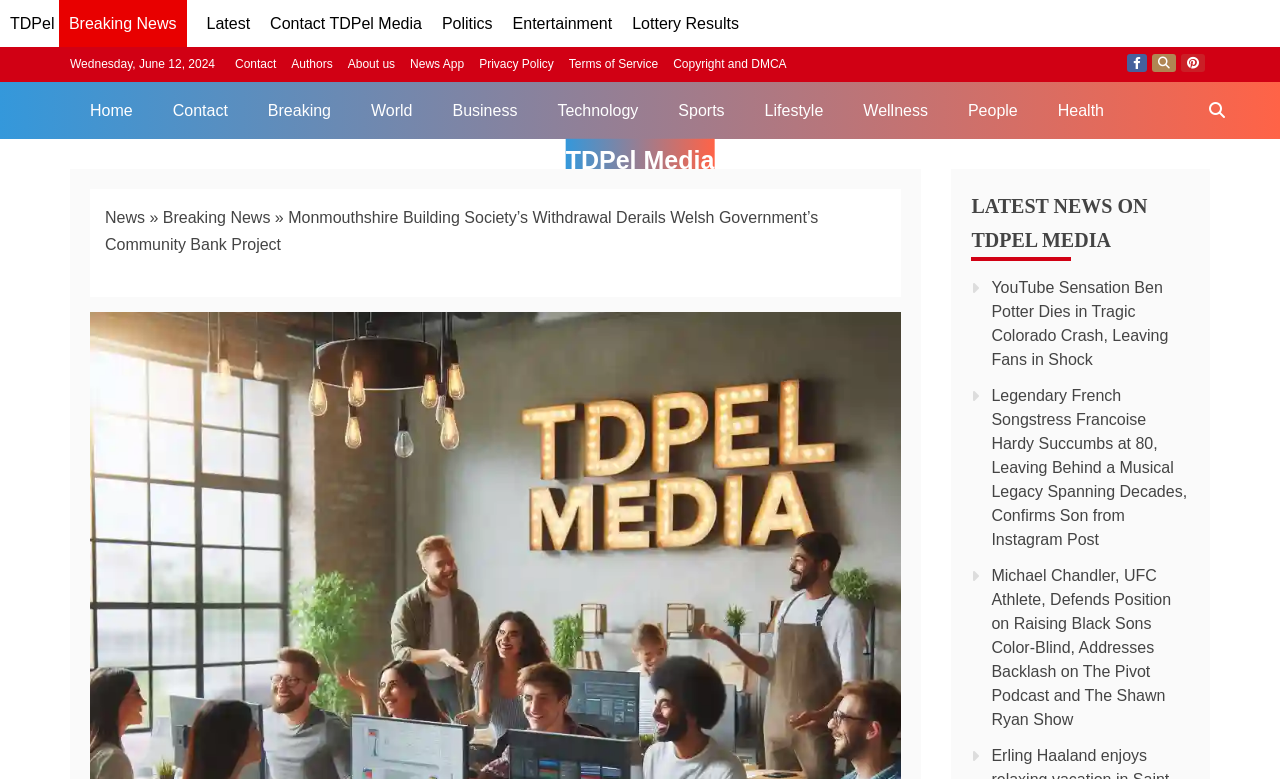Determine the bounding box coordinates for the area that should be clicked to carry out the following instruction: "Read latest news".

[0.161, 0.019, 0.195, 0.041]